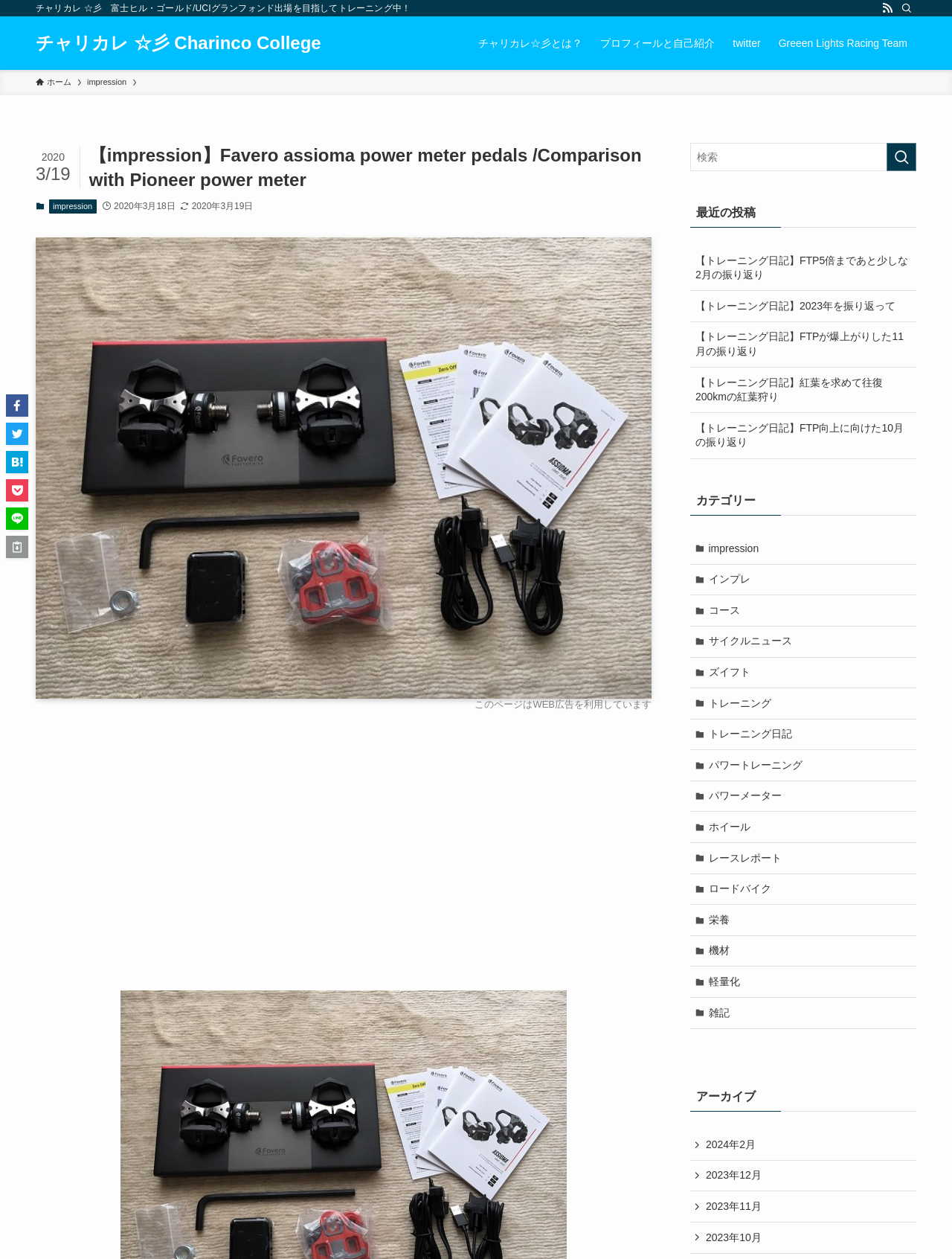Please provide the bounding box coordinates for the element that needs to be clicked to perform the instruction: "Read the latest post". The coordinates must consist of four float numbers between 0 and 1, formatted as [left, top, right, bottom].

[0.725, 0.195, 0.962, 0.231]